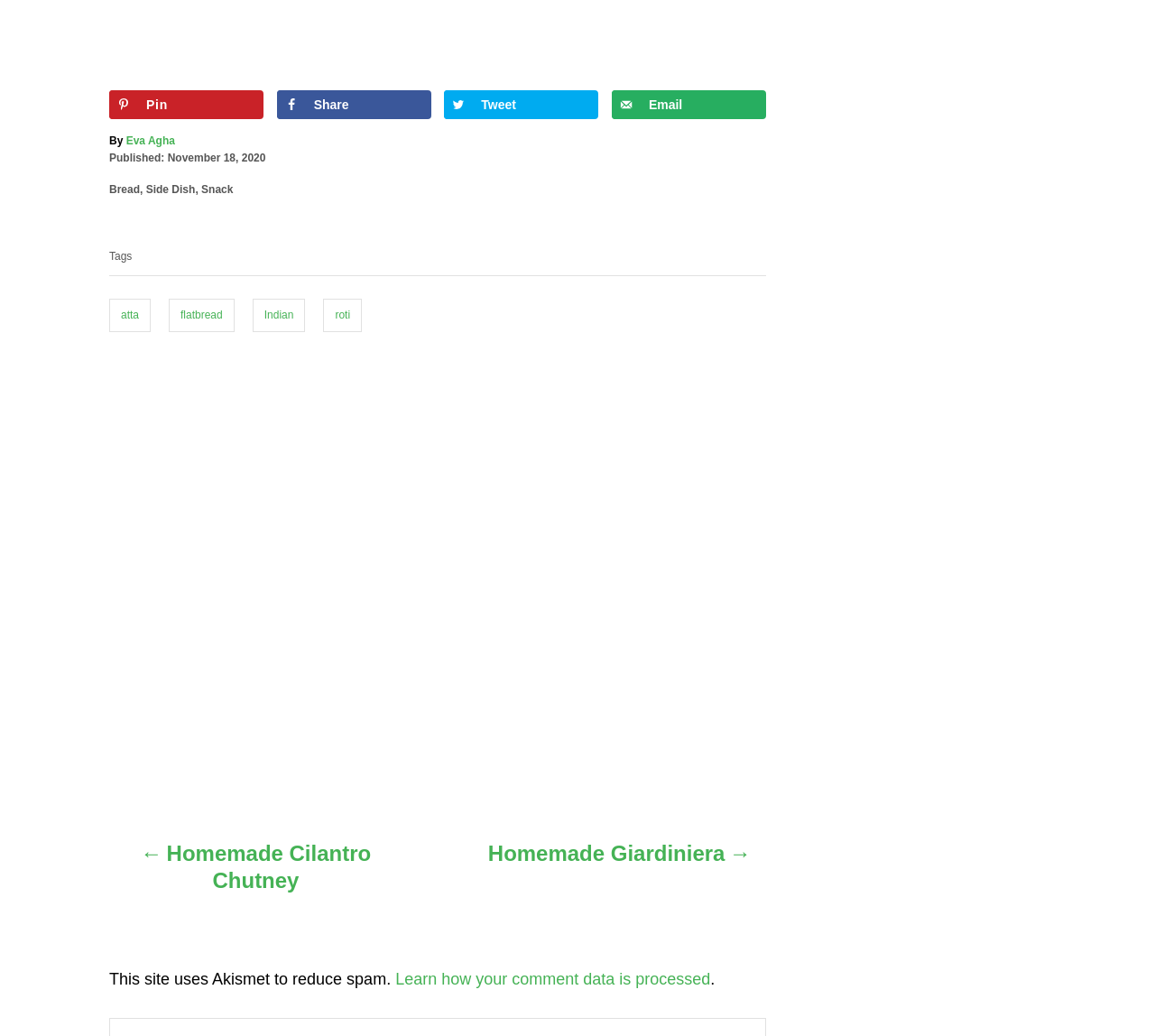Identify the bounding box coordinates of the part that should be clicked to carry out this instruction: "Tweet".

[0.417, 0.094, 0.447, 0.108]